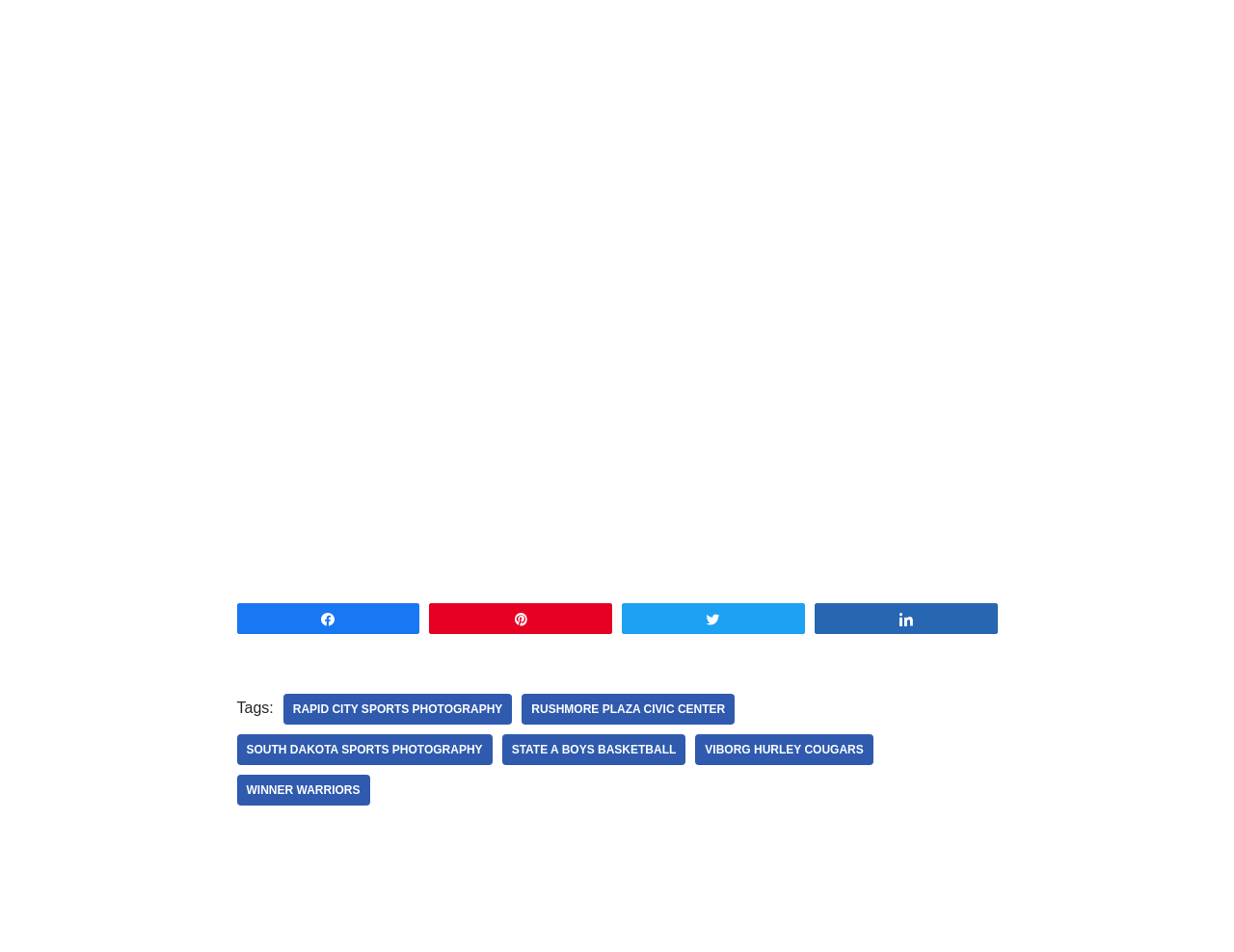What type of event is depicted in the image?
Based on the screenshot, provide your answer in one word or phrase.

Sports